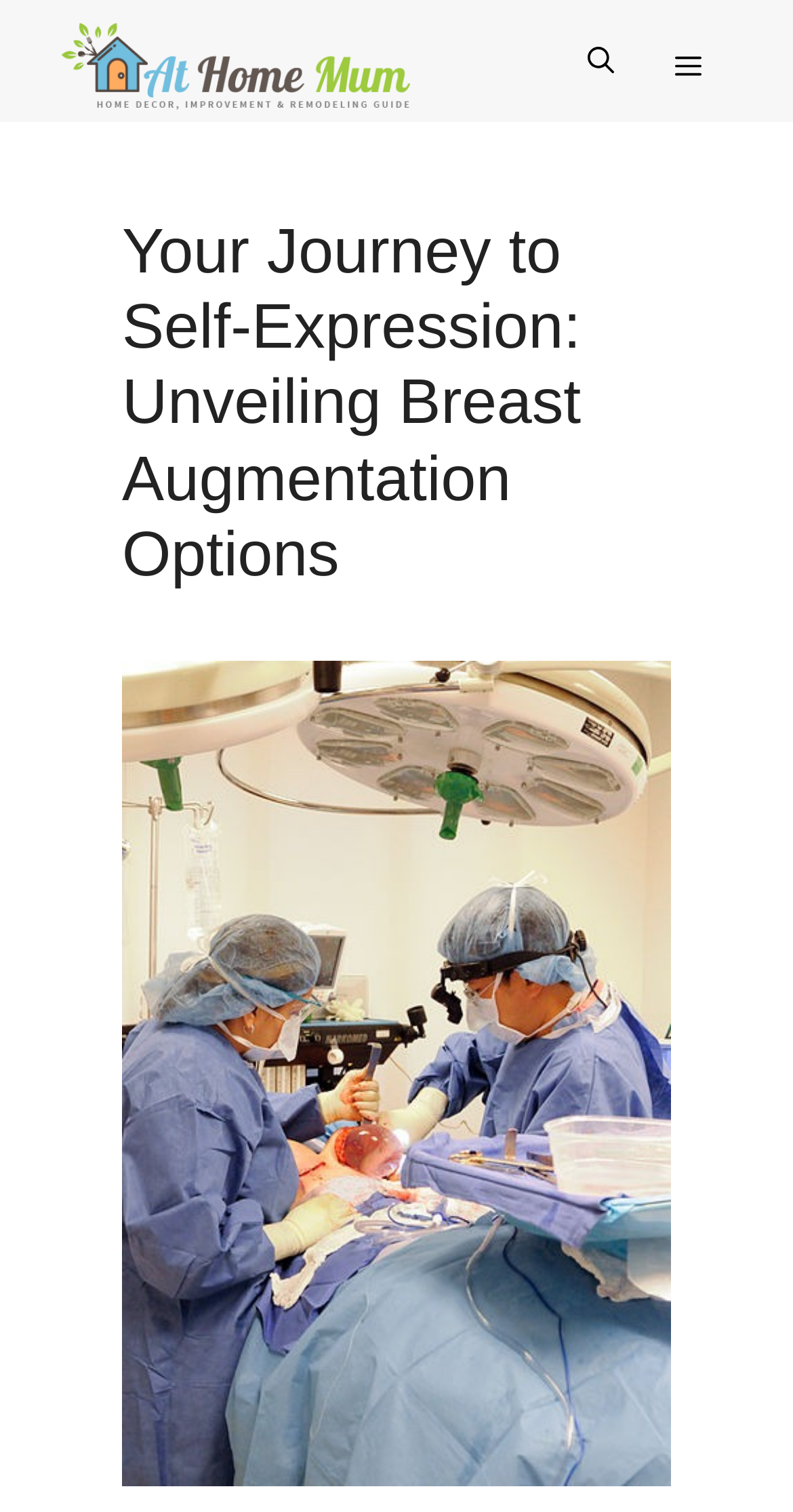Produce an extensive caption that describes everything on the webpage.

The webpage is about breast augmentation options, specifically focused on self-expression and individuality in Sydney, the capital city of New South Wales. 

At the top of the page, there is a banner that spans the entire width, containing a link to the "Home Mum" website, accompanied by an image with the same name. To the right of the banner, there is a navigation section with a mobile toggle button, a link to open the search bar, and a menu button that controls the primary menu.

Below the navigation section, there is a header that occupies most of the page's width, containing a heading that reads "Your Journey to Self-Expression: Unveiling Breast Augmentation Options". This heading is positioned above a large image that takes up most of the page's height, with the same title as the heading.